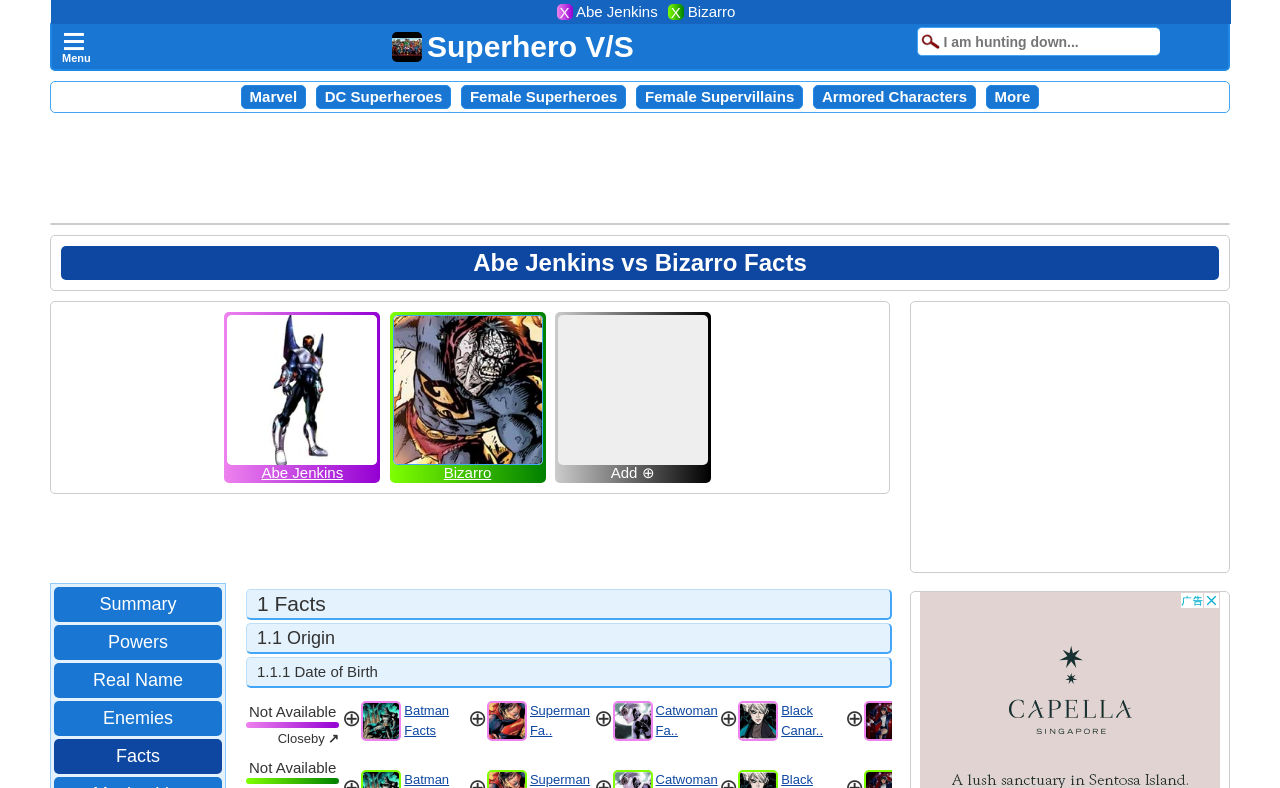Using the provided element description: "DC Superheroes", determine the bounding box coordinates of the corresponding UI element in the screenshot.

[0.254, 0.112, 0.346, 0.133]